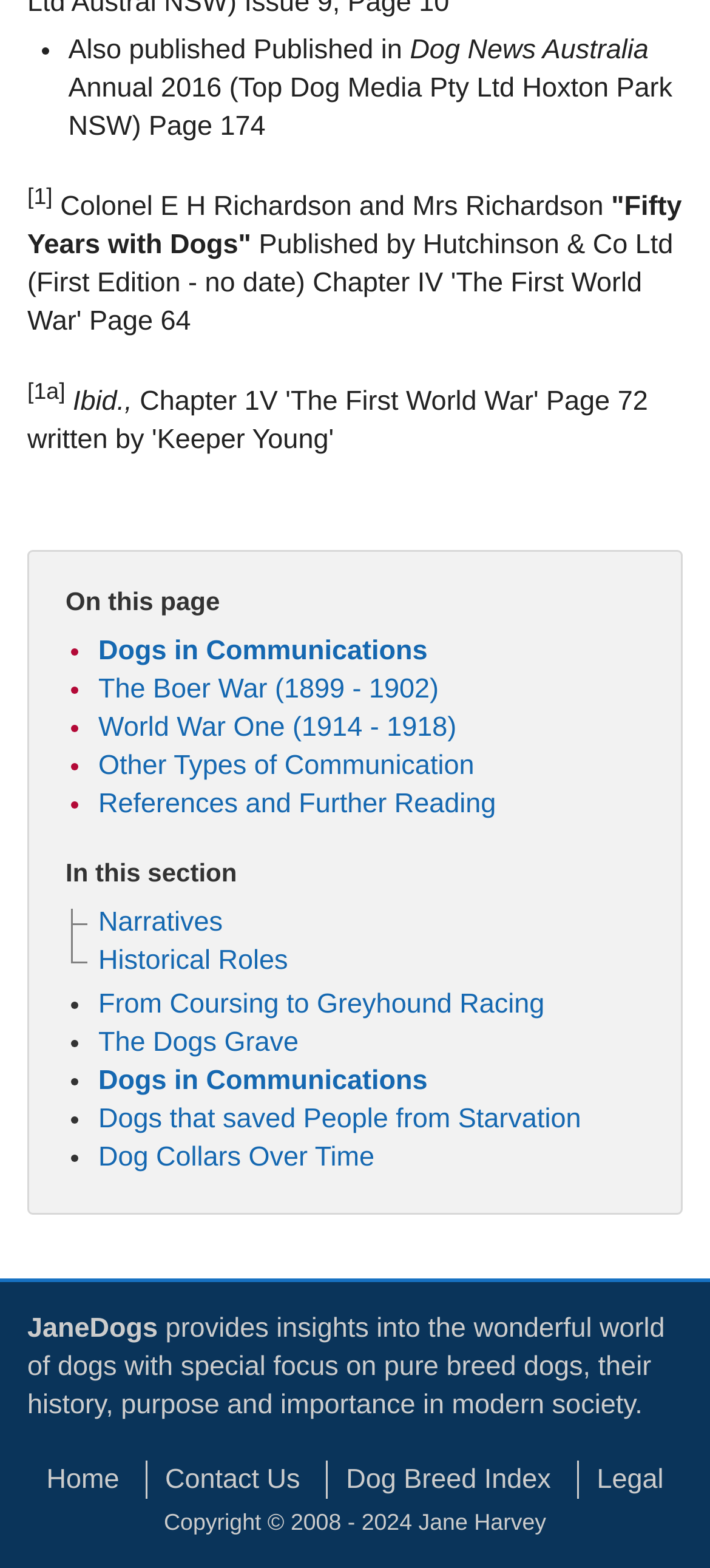Determine the coordinates of the bounding box that should be clicked to complete the instruction: "Click on the menu icon". The coordinates should be represented by four float numbers between 0 and 1: [left, top, right, bottom].

None